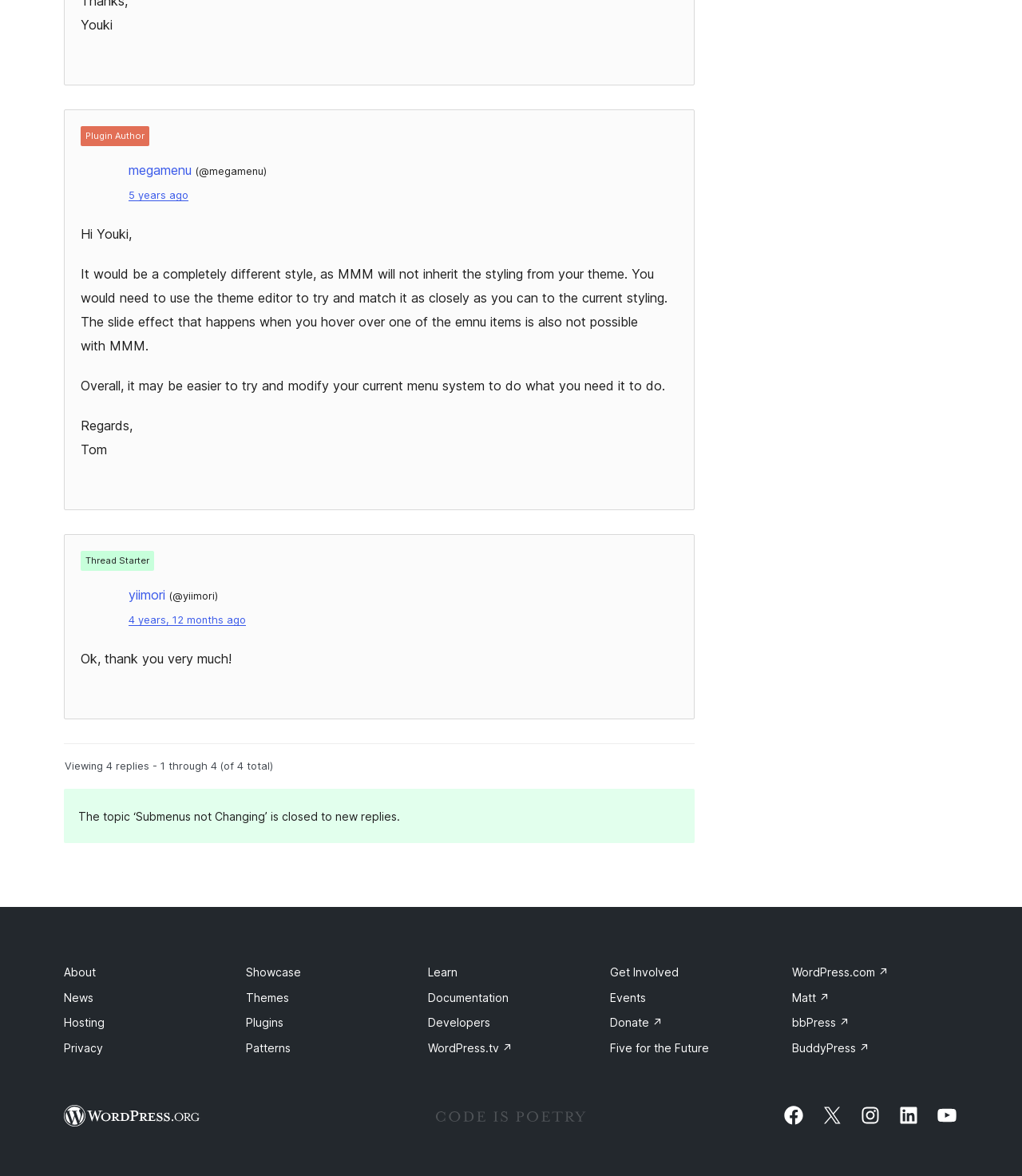Determine the bounding box coordinates of the clickable region to carry out the instruction: "Read the reply from yiimori".

[0.126, 0.499, 0.162, 0.513]